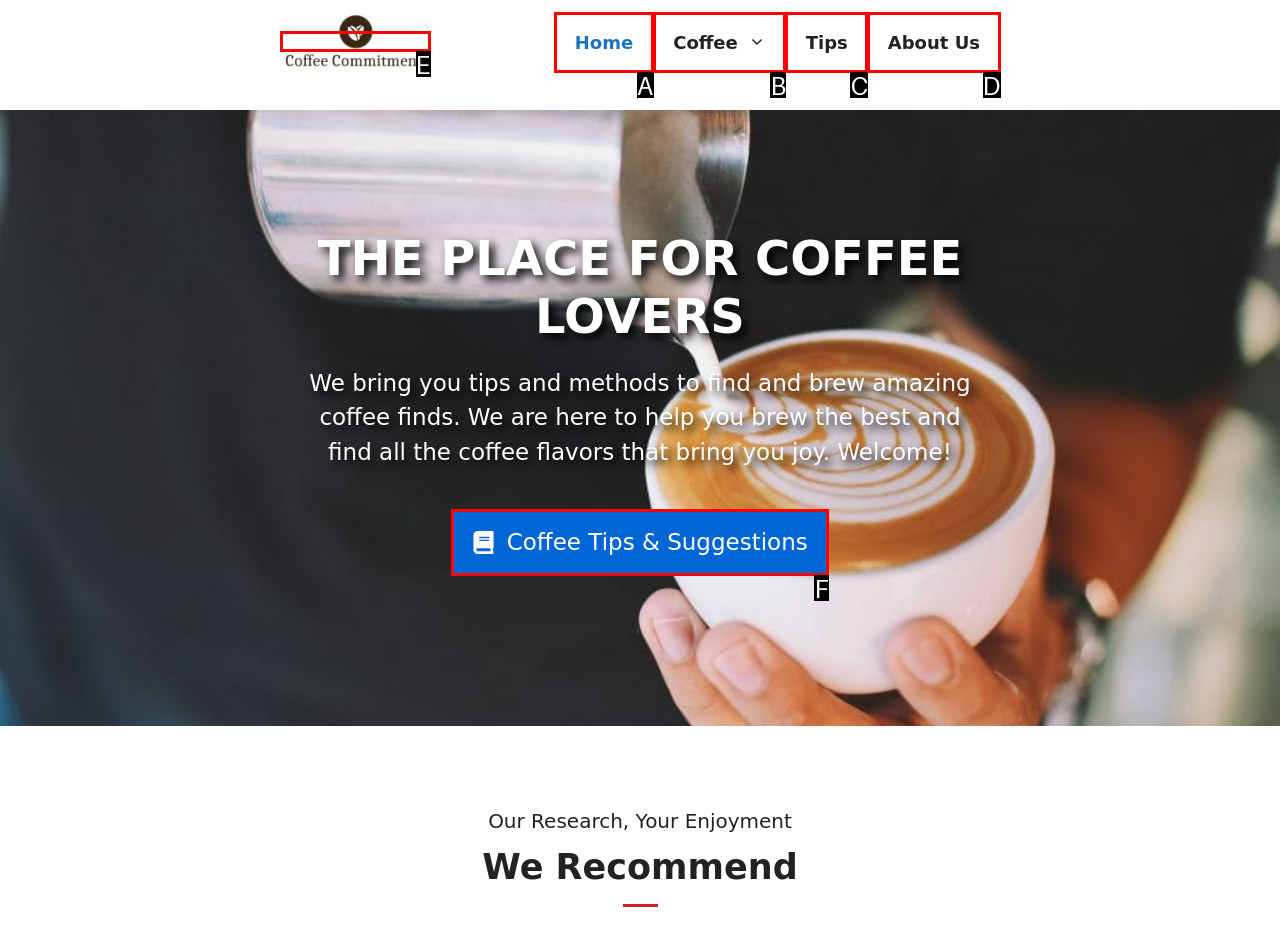Match the description: Coffee Tips & Suggestions to one of the options shown. Reply with the letter of the best match.

F